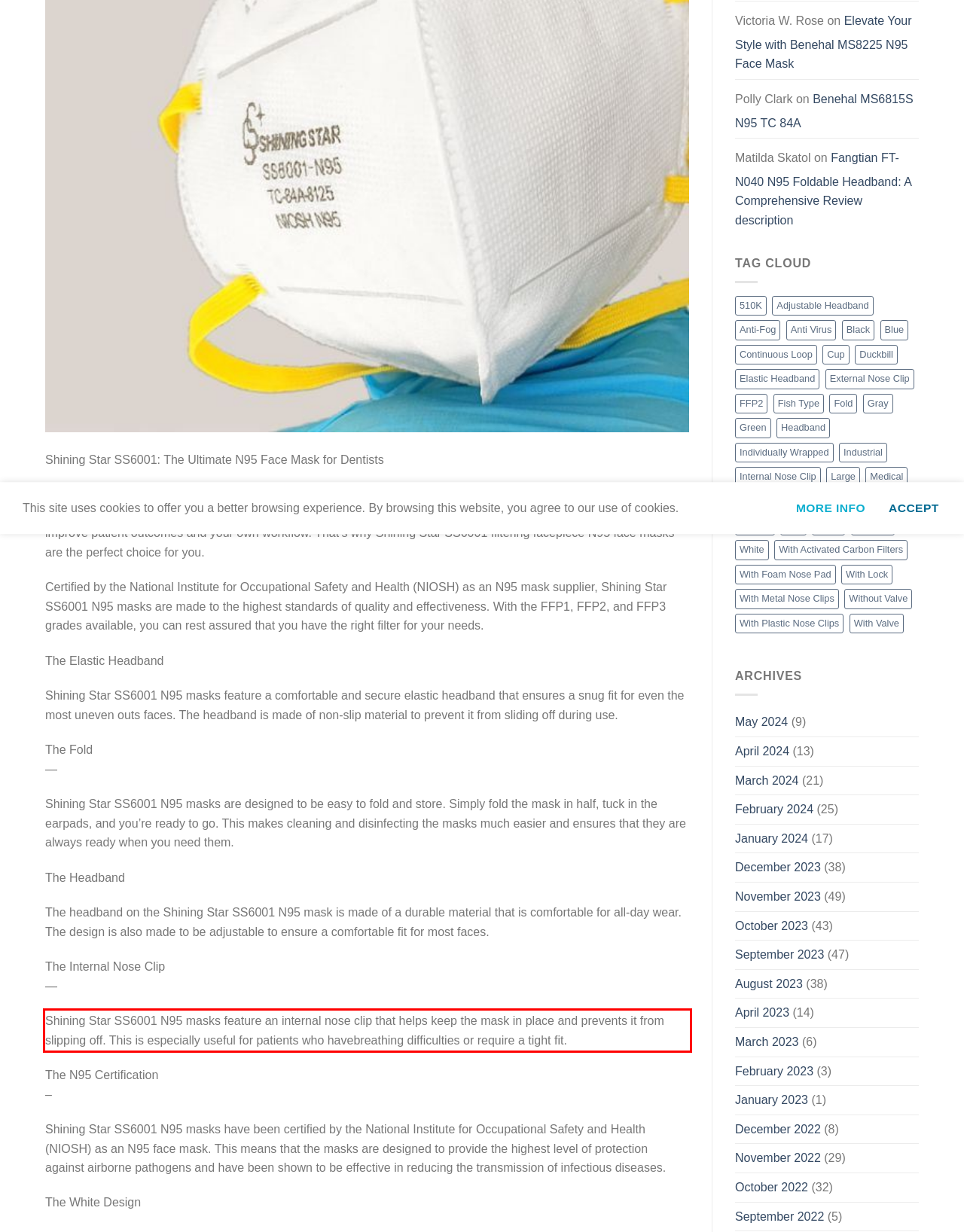Given the screenshot of the webpage, identify the red bounding box, and recognize the text content inside that red bounding box.

Shining Star SS6001 N95 masks feature an internal nose clip that helps keep the mask in place and prevents it from slipping off. This is especially useful for patients who havebreathing difficulties or require a tight fit.